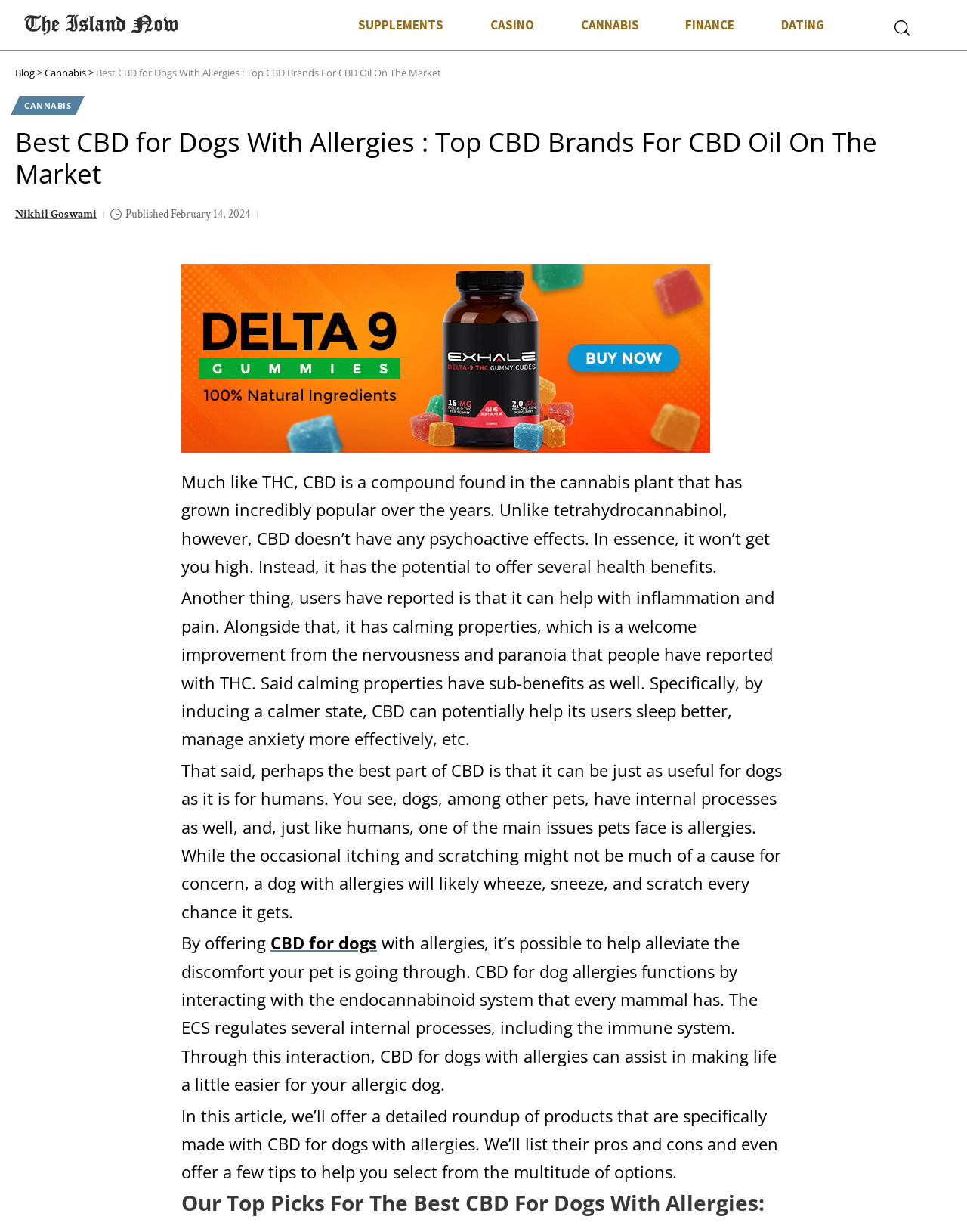Please pinpoint the bounding box coordinates for the region I should click to adhere to this instruction: "Click on the 'Cannabis' link".

[0.046, 0.053, 0.089, 0.064]